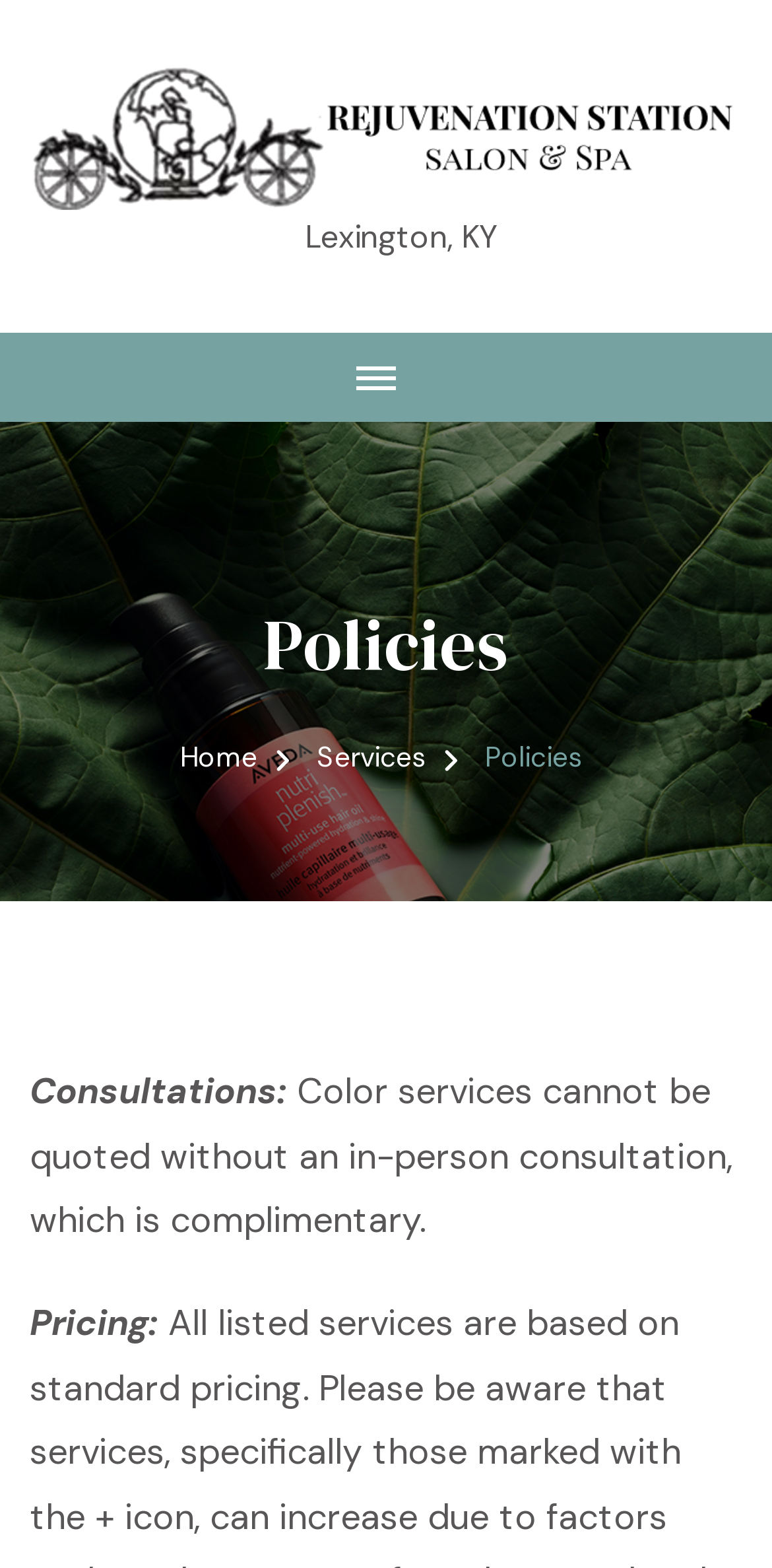Locate the UI element described by Policies and provide its bounding box coordinates. Use the format (top-left x, top-left y, bottom-right x, bottom-right y) with all values as floating point numbers between 0 and 1.

[0.628, 0.471, 0.754, 0.494]